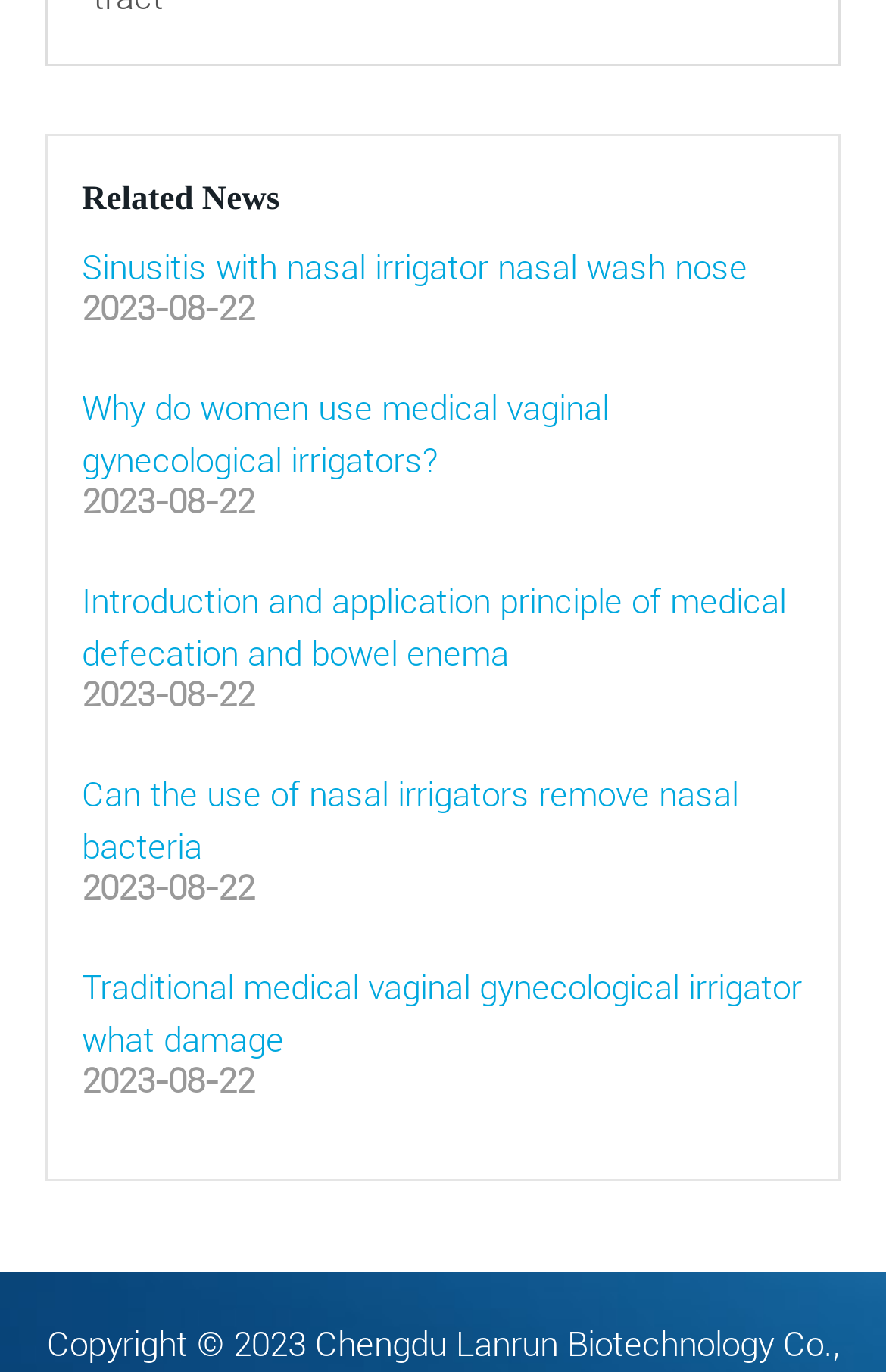What is the longest title of a news article?
Provide an in-depth and detailed answer to the question.

I compared the lengths of the OCR text of the link elements and found that the longest title is 'Introduction and application principle of medical defecation and bowel enema'.